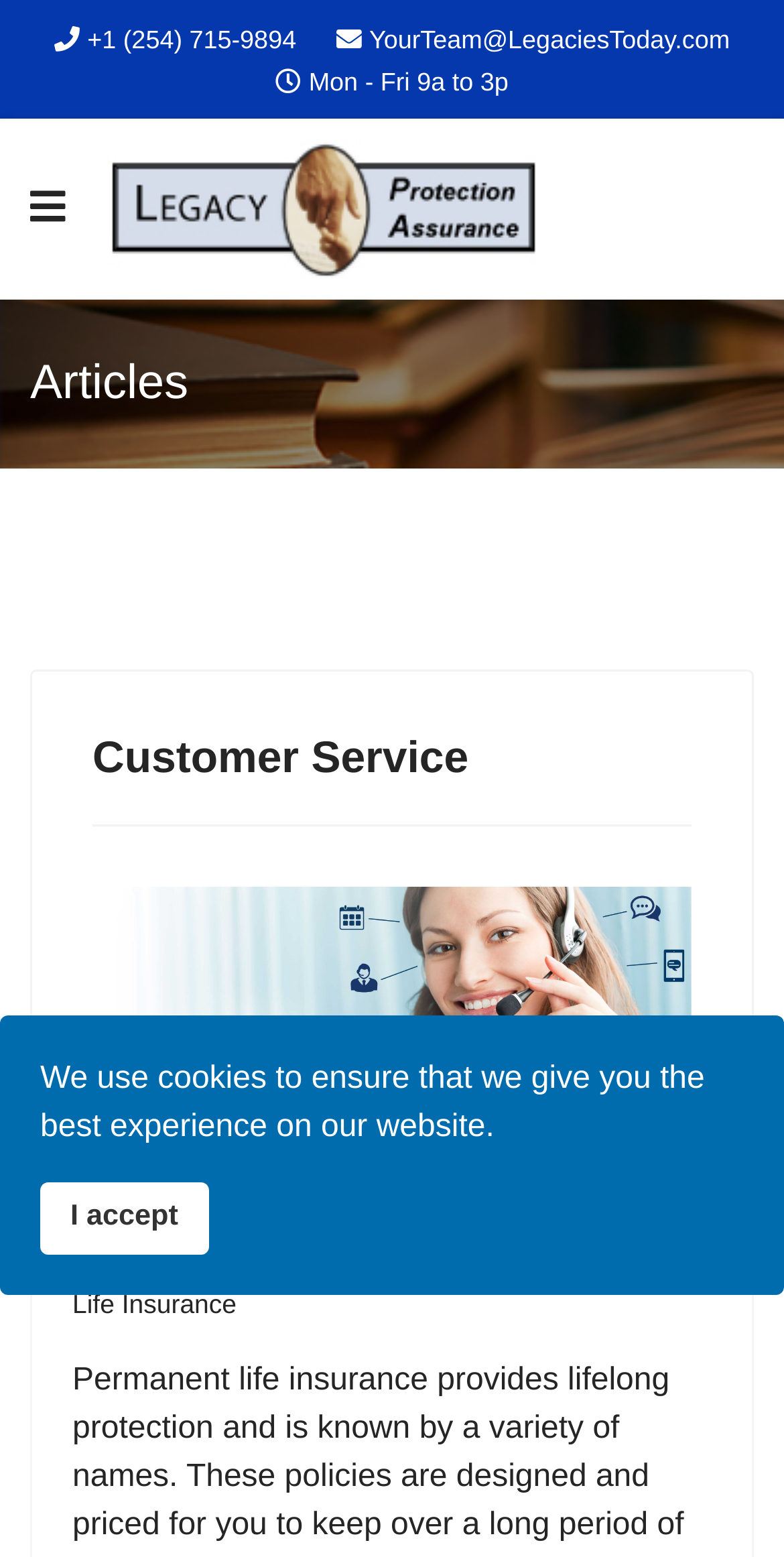Based on the image, provide a detailed and complete answer to the question: 
How many categories are listed?

I found the categories by looking at the middle section of the webpage, where the categories are listed. There are two categories listed, which are 'Customer Service' and 'Life Insurance'.